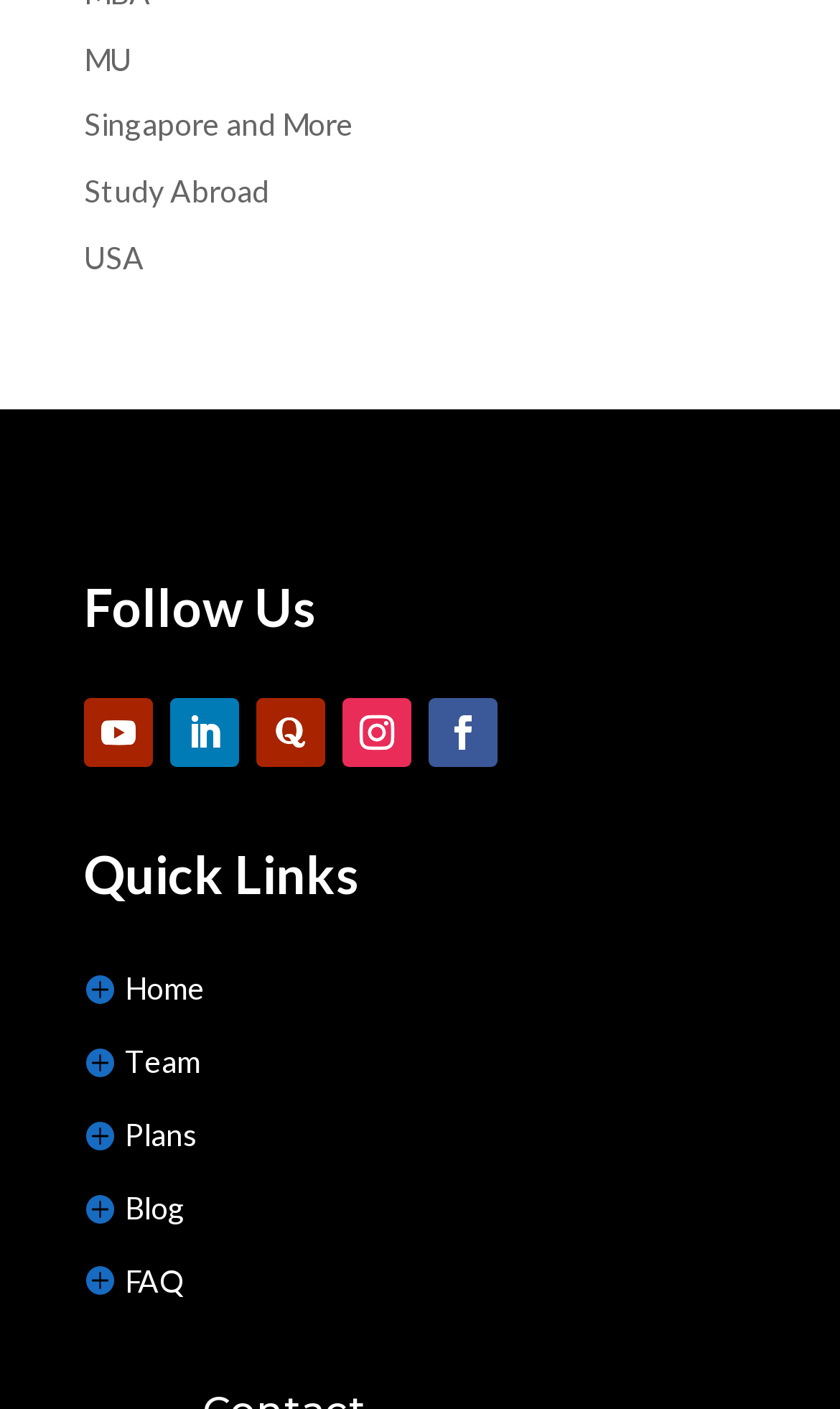Identify the bounding box for the UI element described as: "Study Abroad". The coordinates should be four float numbers between 0 and 1, i.e., [left, top, right, bottom].

[0.1, 0.123, 0.321, 0.149]